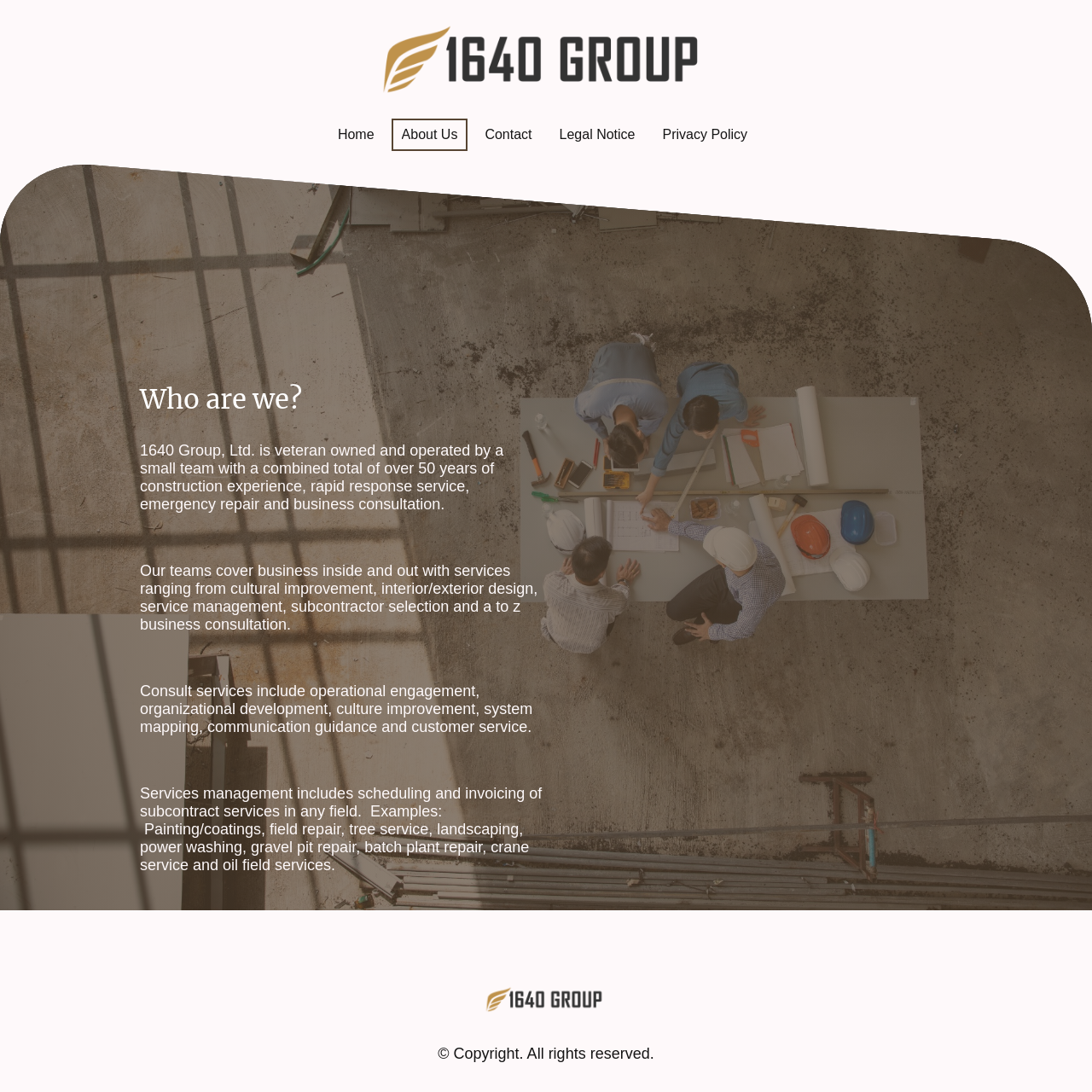Create a detailed description of the webpage's content and layout.

The webpage is about the "About Us" section of a company, 1640 Group, Ltd. At the top, there are six links: "", "Home", "About Us", "Contact", "Legal Notice", and "Privacy Policy", aligned horizontally and centered. 

Below the links, there is a heading "Who are we?" followed by three paragraphs of text. The first paragraph describes the company as veteran-owned and operated, with a team having over 50 years of construction experience. The second paragraph explains the services offered, including cultural improvement, interior/exterior design, and business consultation. The third paragraph details the consultation services, including operational engagement, organizational development, and customer service. 

The fourth paragraph describes the services management, including scheduling and invoicing of subcontract services in various fields such as painting, field repair, and oil field services. 

At the bottom of the page, there is a logo image with the text "Logo" and a copyright notice that reads "© Copyright. All rights reserved."